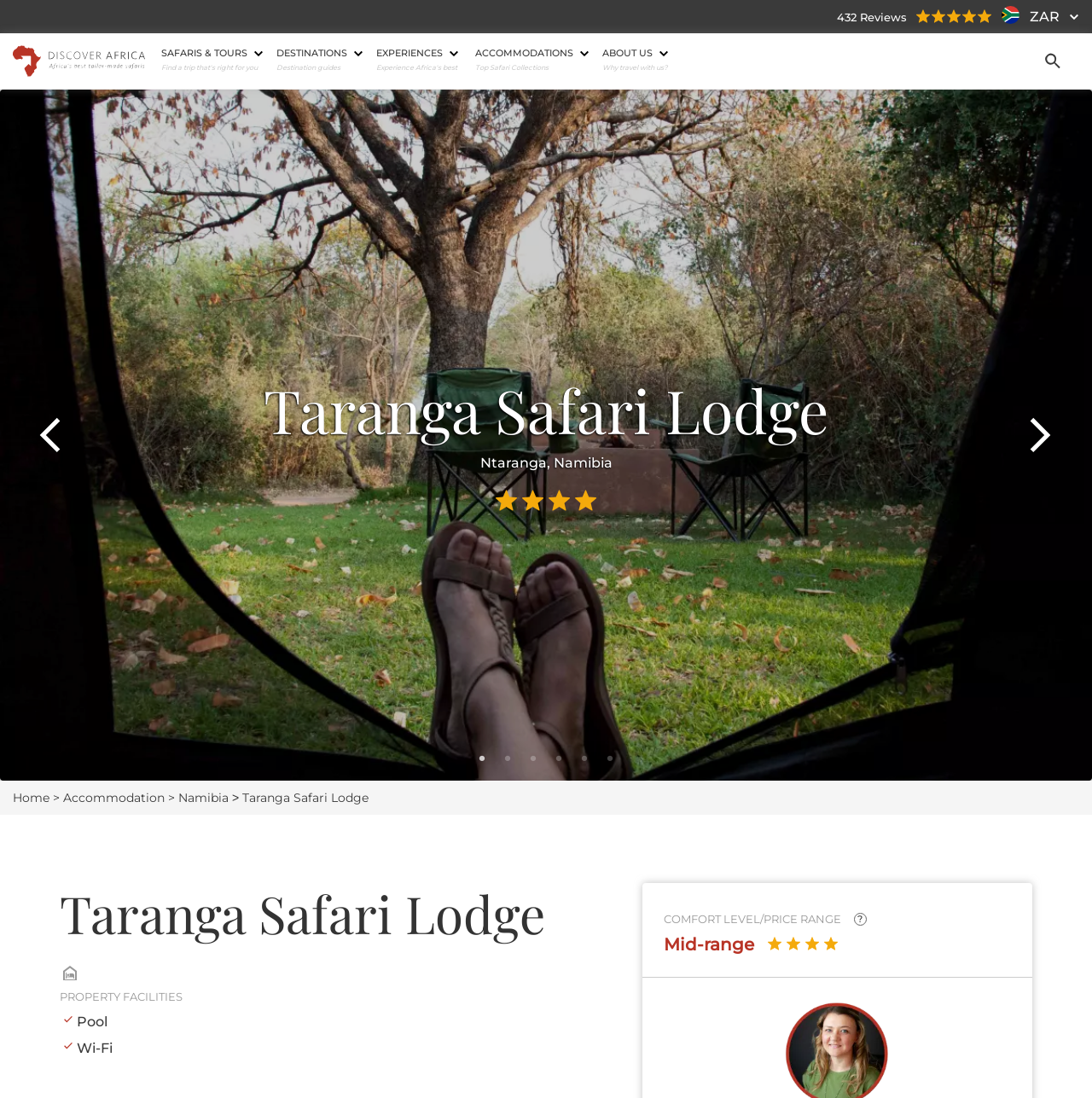Determine the webpage's heading and output its text content.

Taranga Safari Lodge